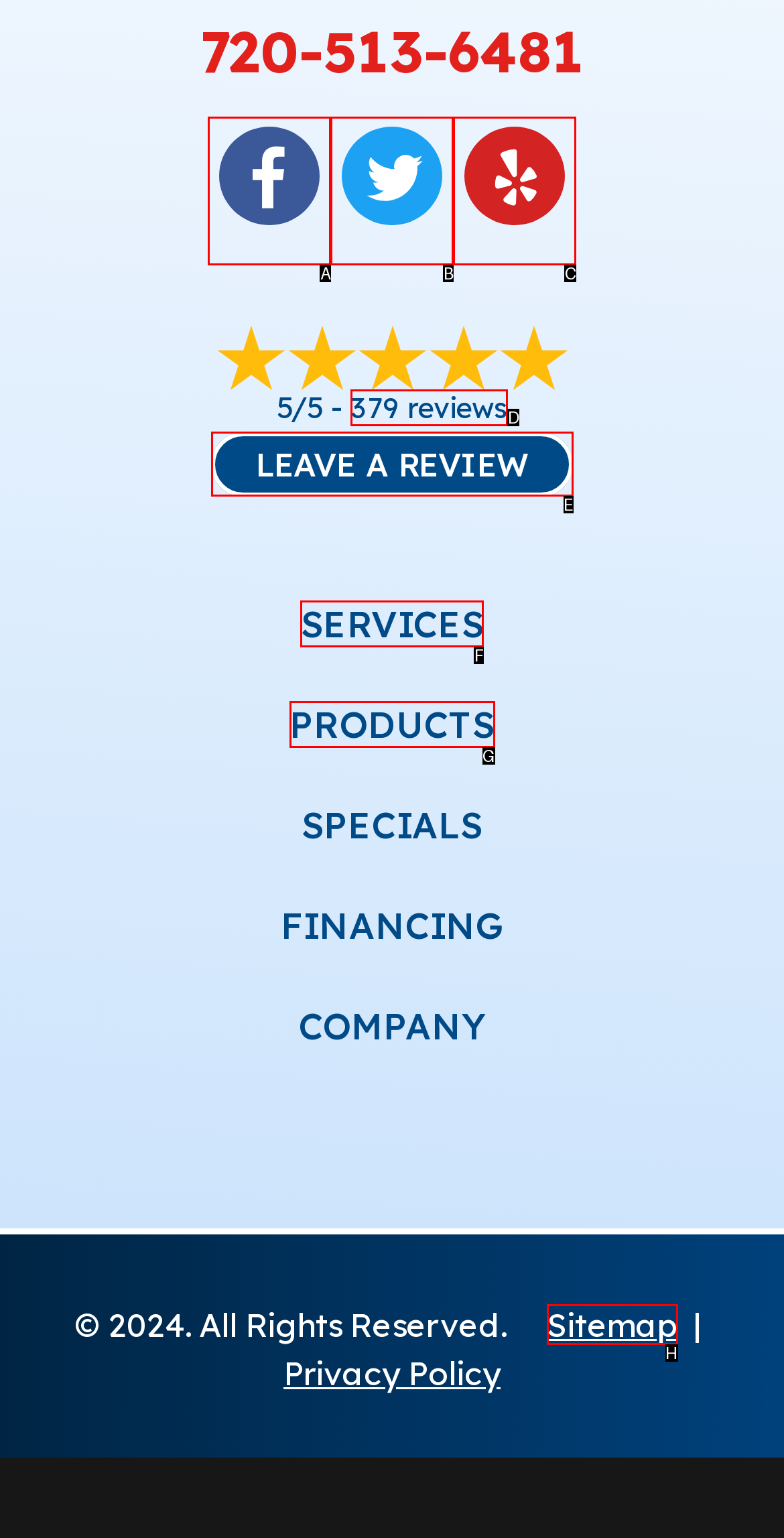From the given choices, indicate the option that best matches: Leave a Review
State the letter of the chosen option directly.

E